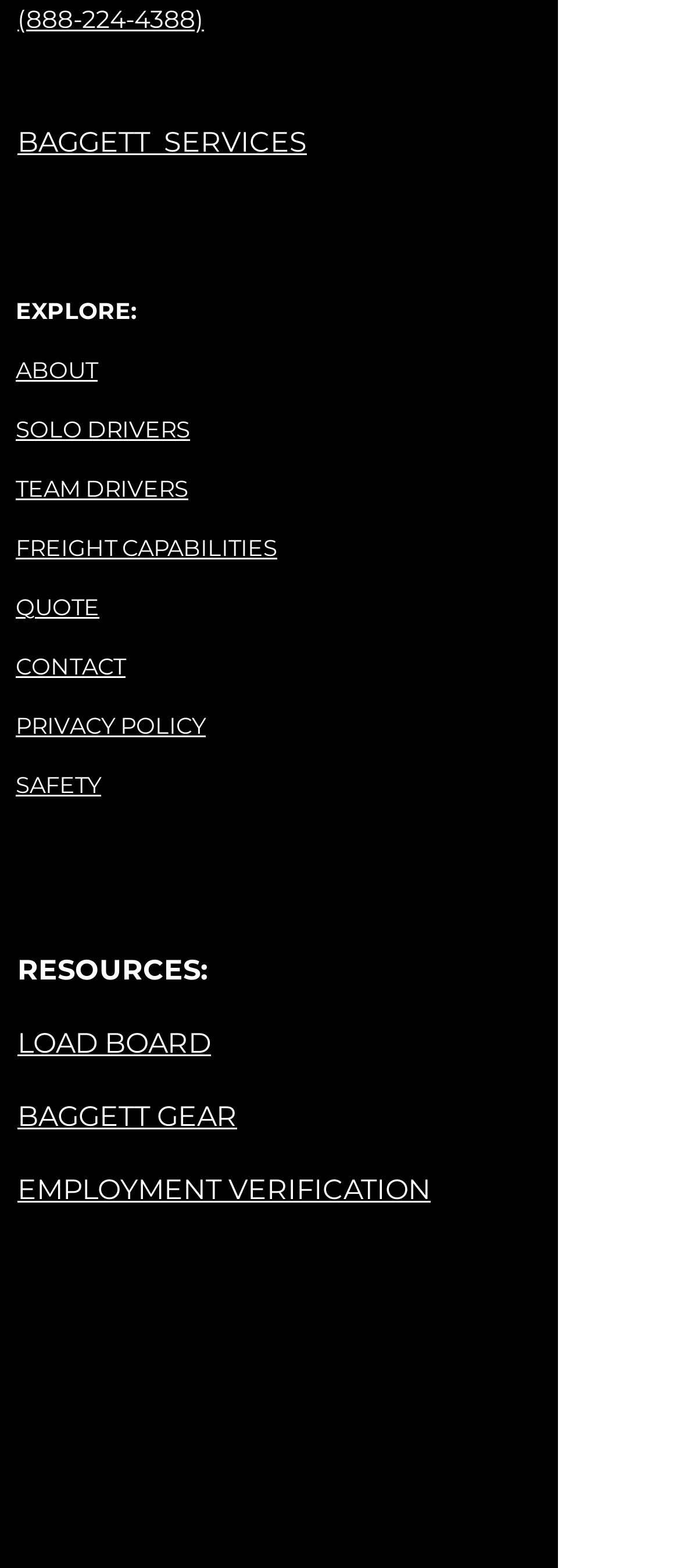Identify the bounding box coordinates of the clickable section necessary to follow the following instruction: "Learn about Baggett Services". The coordinates should be presented as four float numbers from 0 to 1, i.e., [left, top, right, bottom].

[0.026, 0.078, 0.451, 0.101]